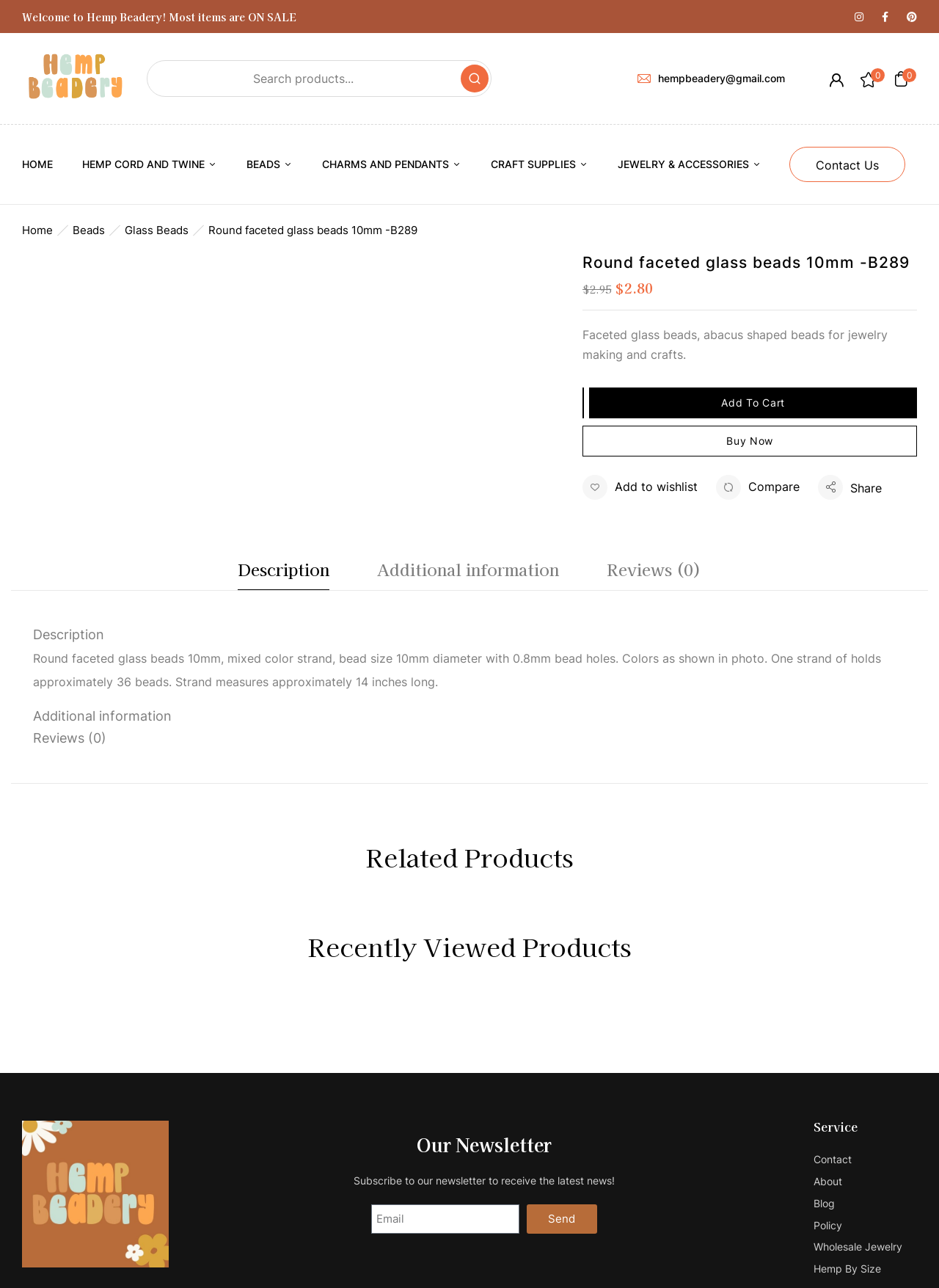Identify and provide the main heading of the webpage.

Round faceted glass beads 10mm -B289